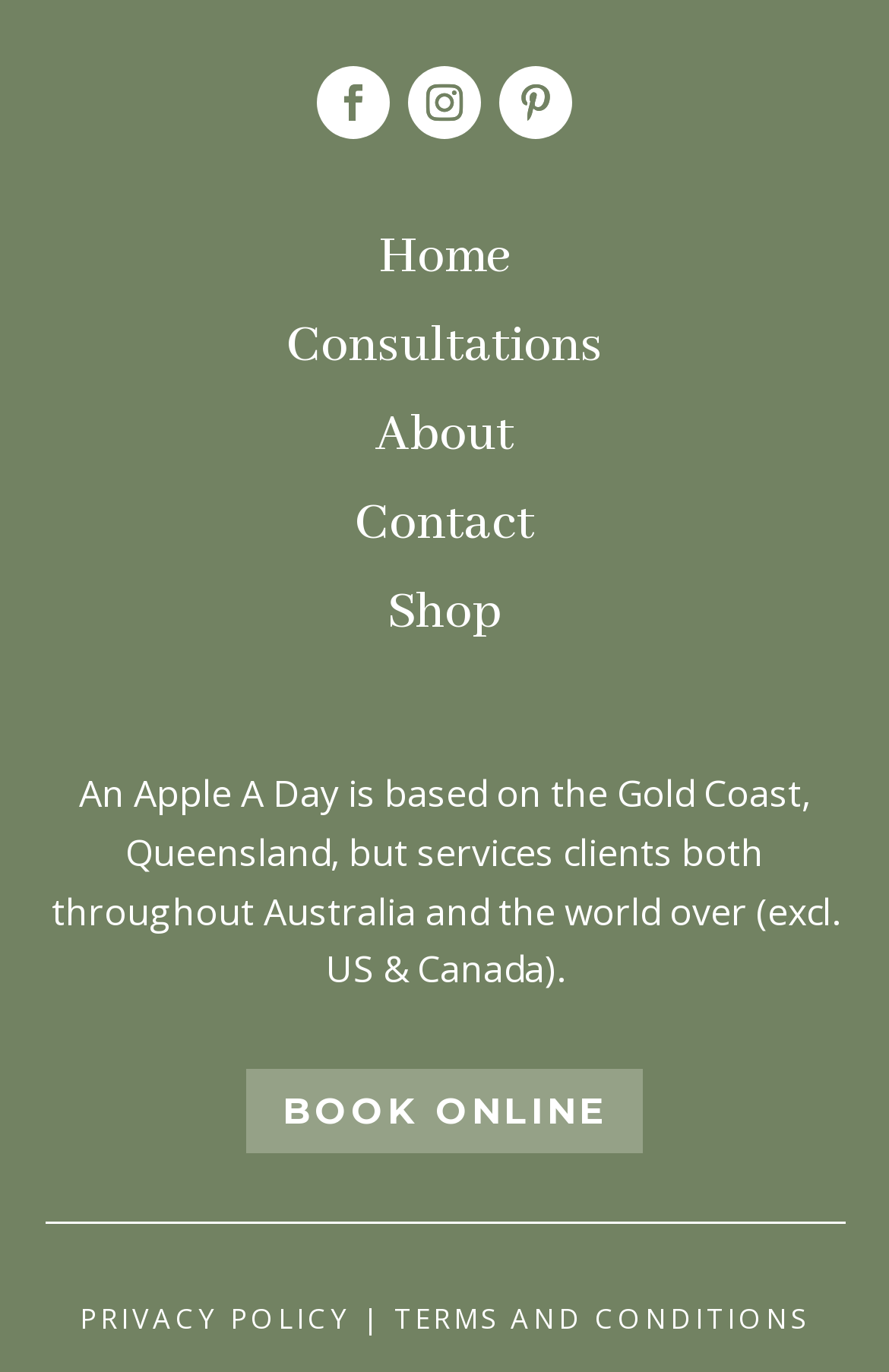Locate the UI element that matches the description aria-label="Open search" in the webpage screenshot. Return the bounding box coordinates in the format (top-left x, top-left y, bottom-right x, bottom-right y), with values ranging from 0 to 1.

None